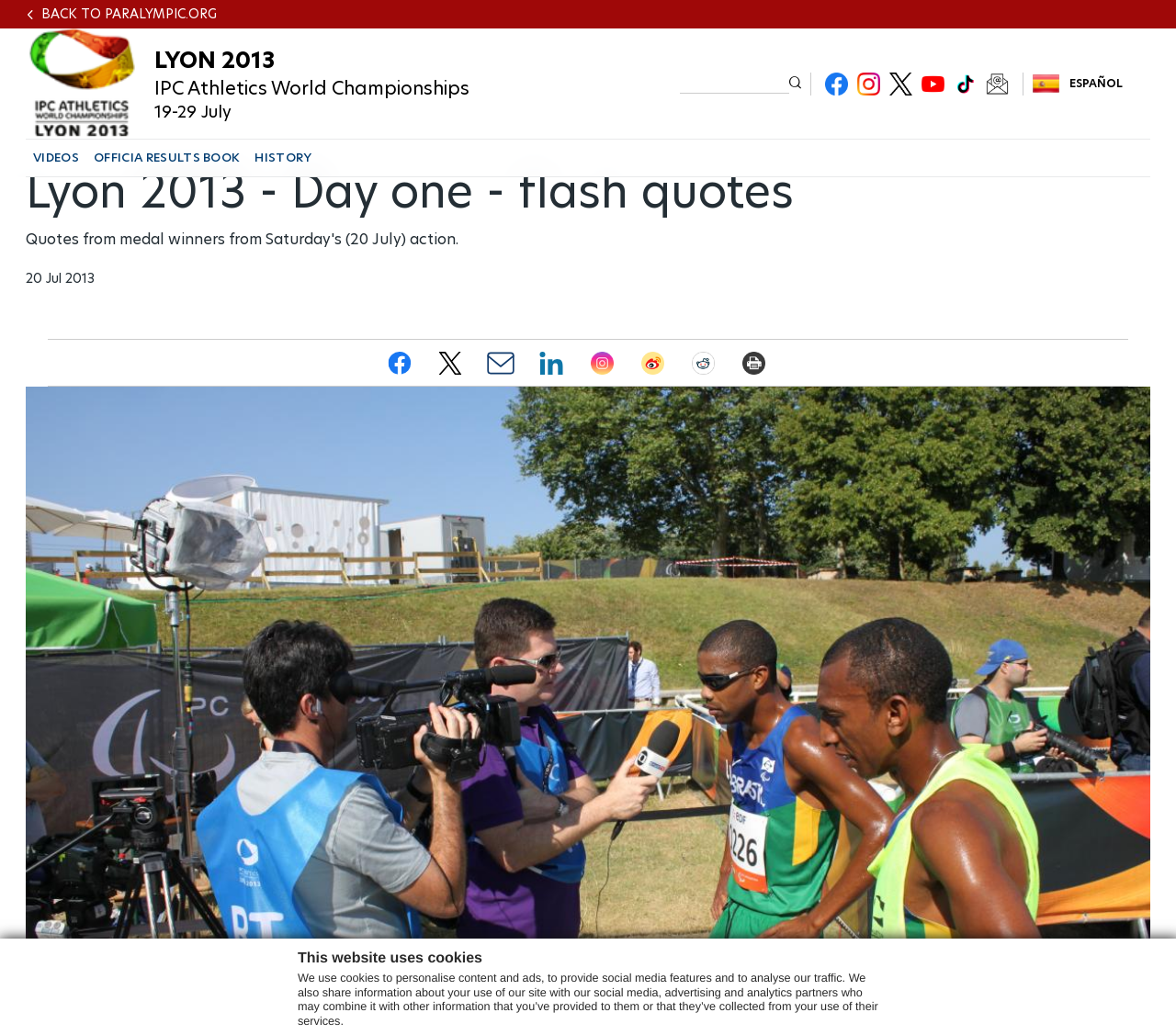Could you identify the text that serves as the heading for this webpage?

Lyon 2013 - Day one - flash quotes